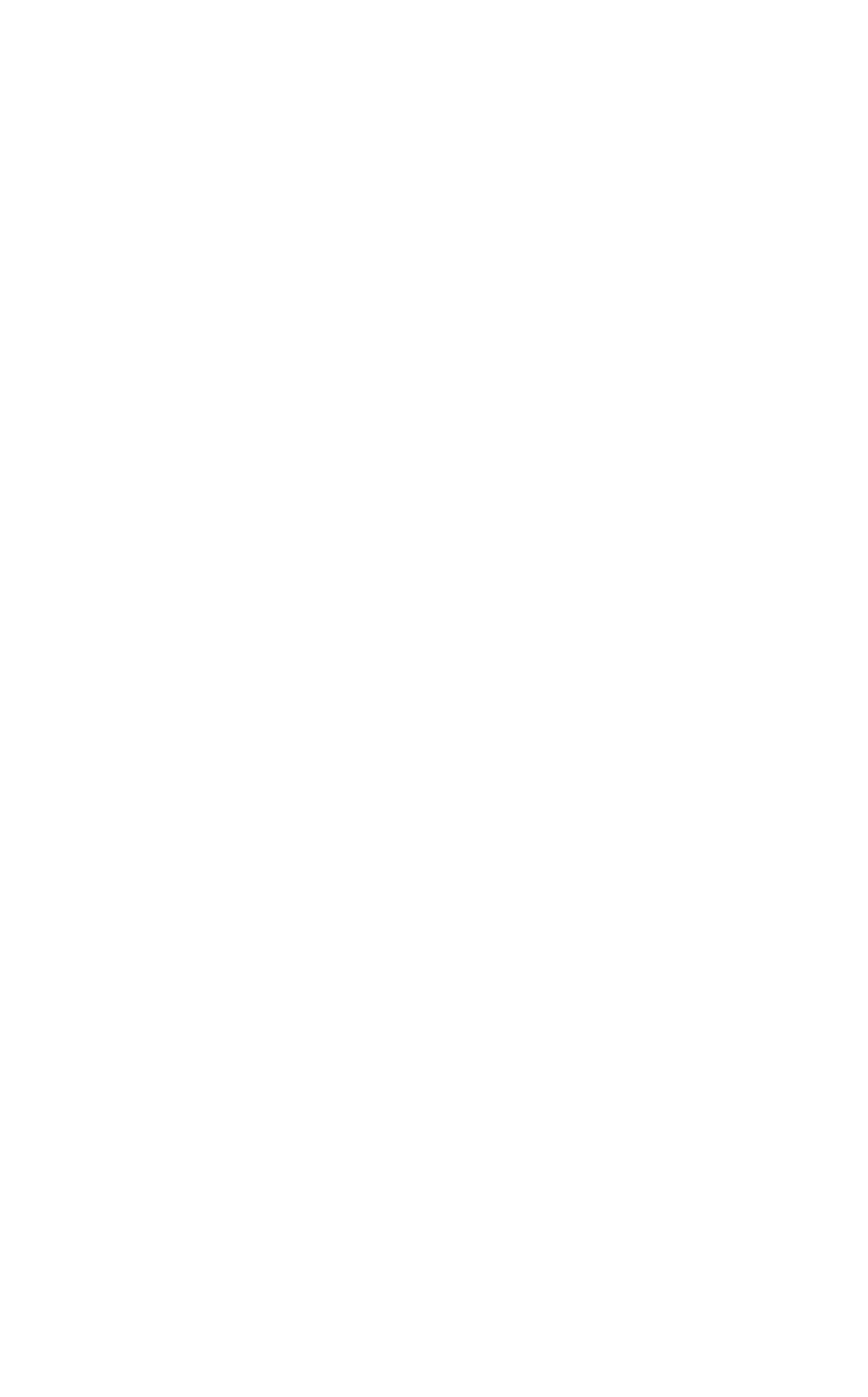Find the bounding box coordinates for the area that must be clicked to perform this action: "View products".

[0.048, 0.491, 0.952, 0.532]